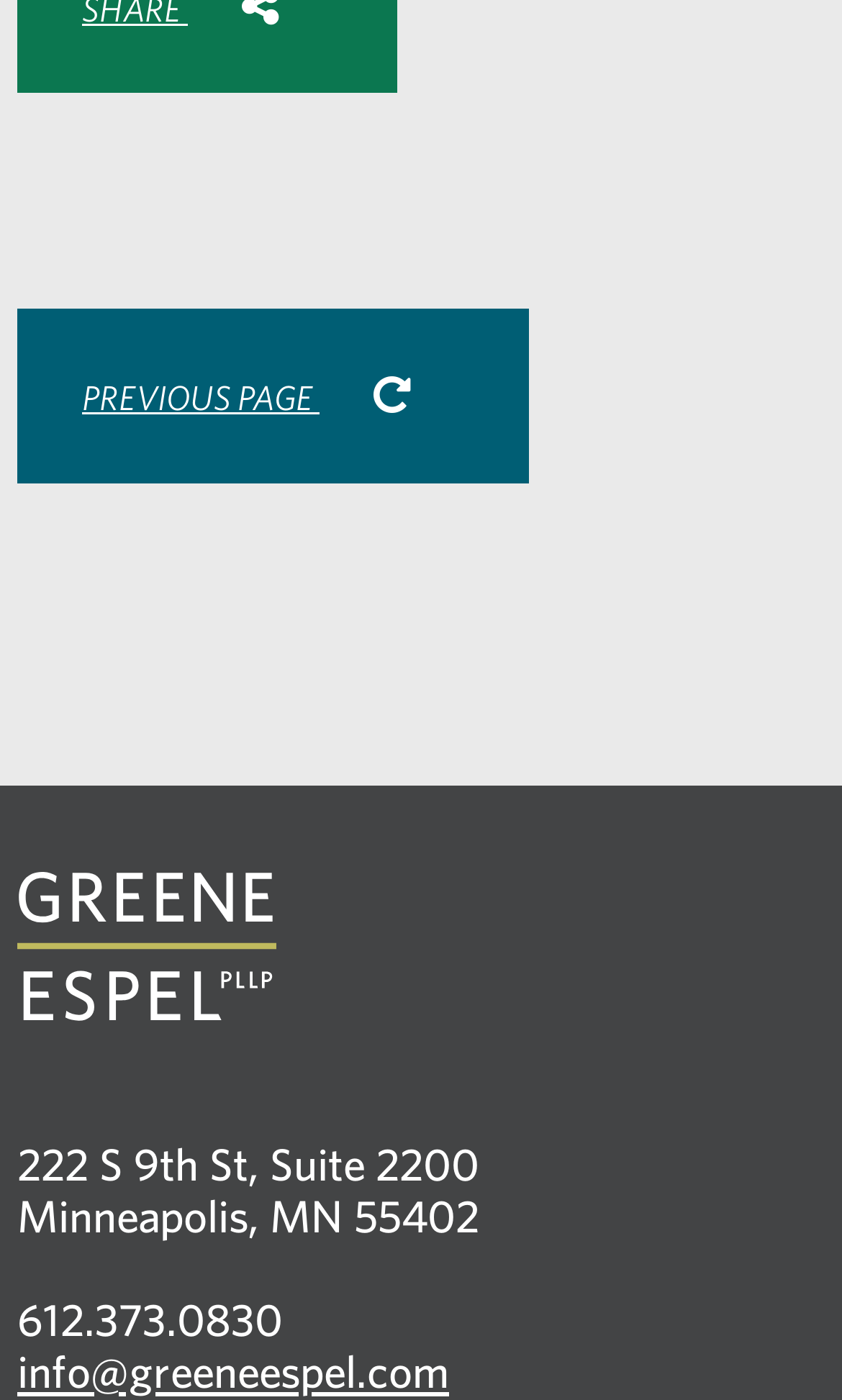Given the element description Previous Page, specify the bounding box coordinates of the corresponding UI element in the format (top-left x, top-left y, bottom-right x, bottom-right y). All values must be between 0 and 1.

[0.021, 0.221, 0.628, 0.345]